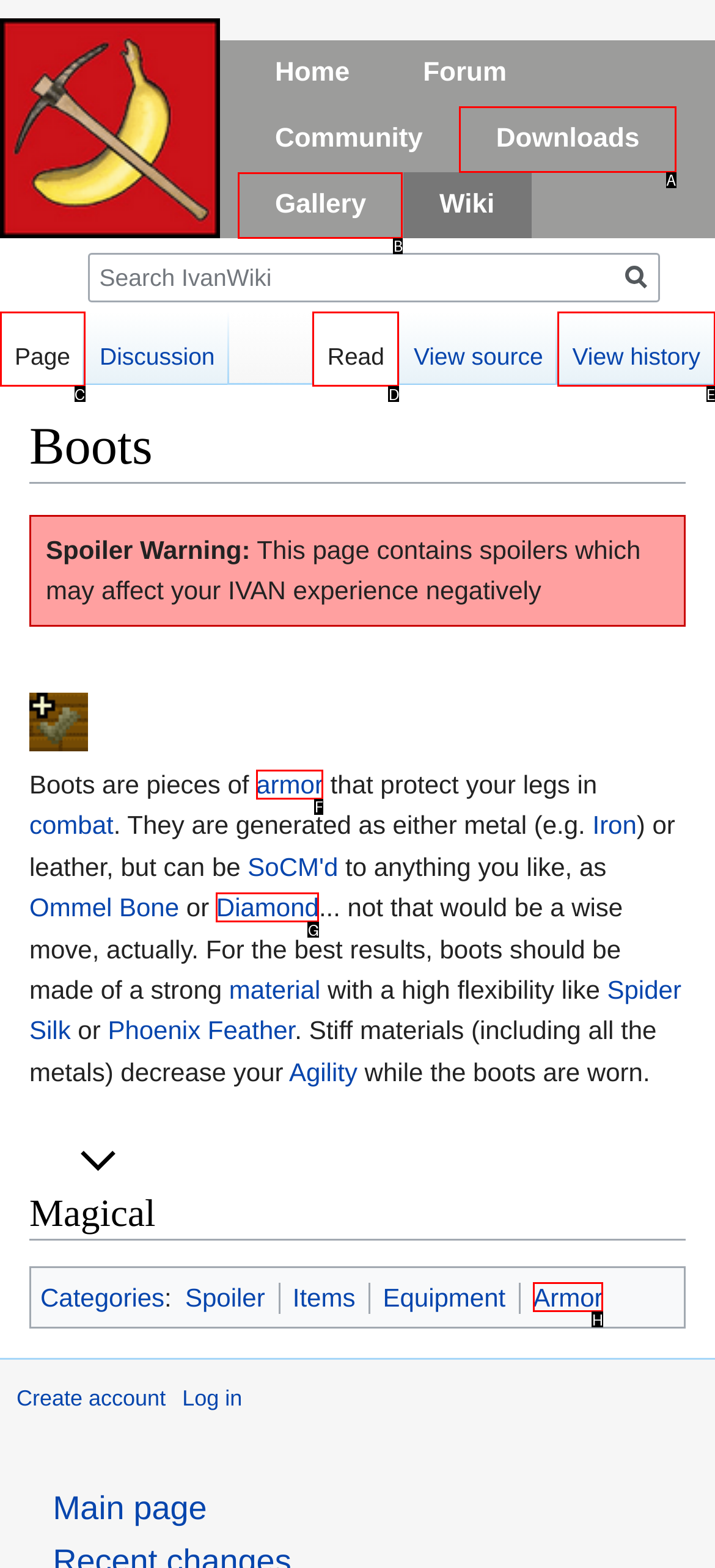Identify the HTML element to click to fulfill this task: View the 'Gallery'
Answer with the letter from the given choices.

B